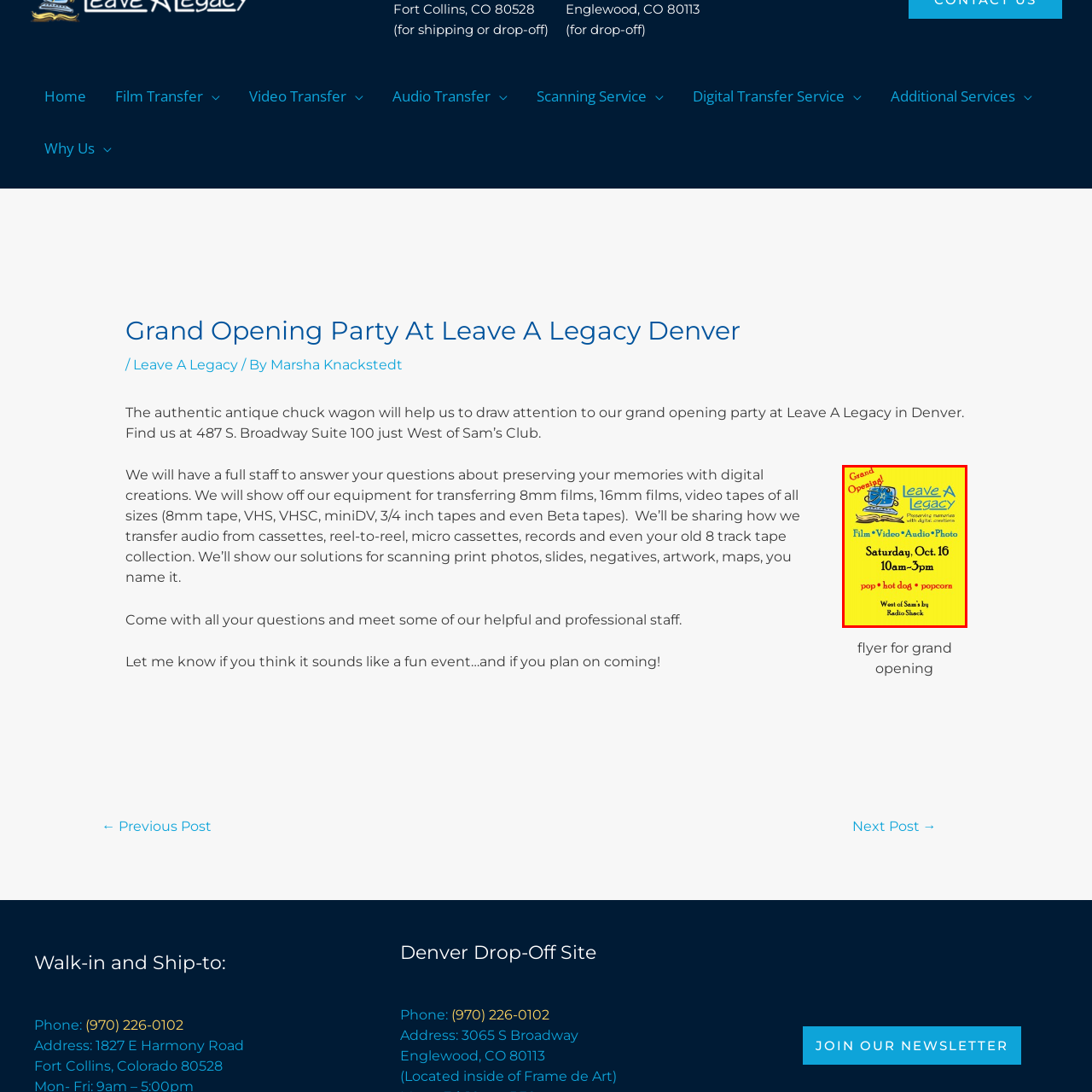Give a thorough and detailed explanation of the image enclosed by the red border.

The image features a colorful flyer promoting the grand opening of "Leave A Legacy," a business dedicated to preserving memories through various digital services. The flyer is predominantly yellow and includes the prominent text "Grand Opening!" at the top. Below this, it showcases the services offered: Film, Video, Audio, and Photo preservation.

The event is scheduled for Saturday, October 16, from 10 AM to 3 PM, and invites attendees to enjoy refreshments, including pop, hot dogs, and popcorn. The flyer also indicates the location as "West of Sam's by Radio Shack," adding convenience for potential visitors. The design includes a playful image of a computer, symbolizing the digital aspect of the services, and emphasizes the business's commitment to preserving personal history through modern technology.